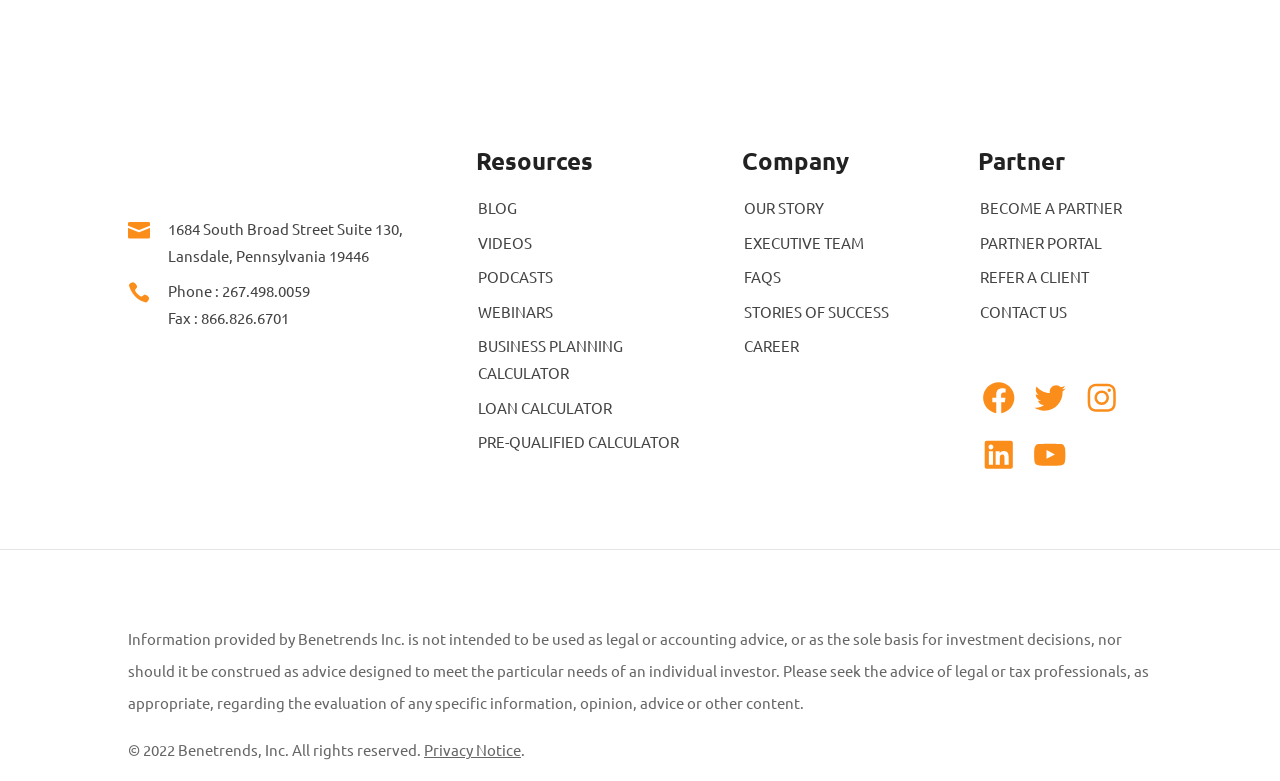Using the webpage screenshot, find the UI element described by Blog. Provide the bounding box coordinates in the format (top-left x, top-left y, bottom-right x, bottom-right y), ensuring all values are floating point numbers between 0 and 1.

[0.374, 0.254, 0.404, 0.278]